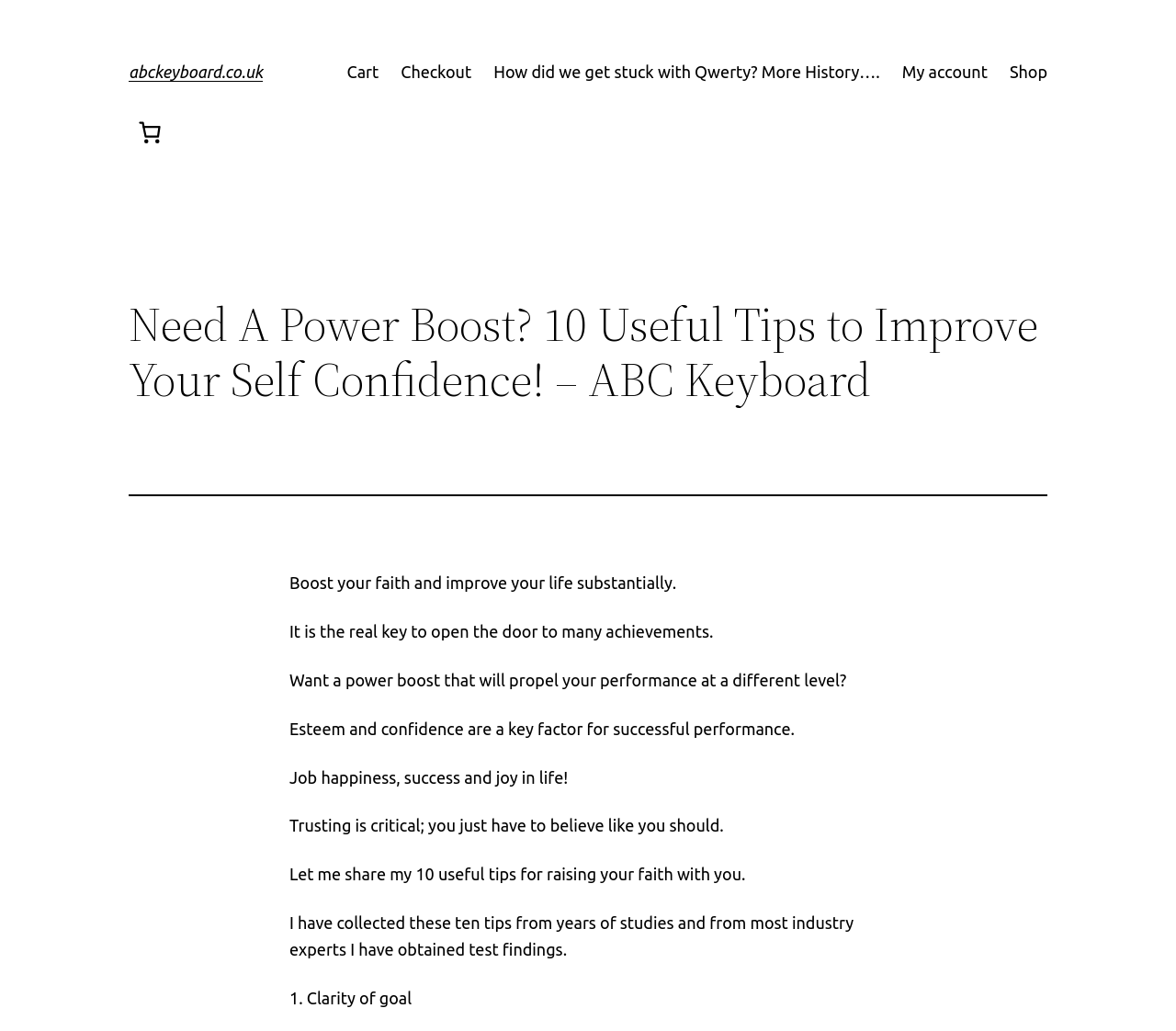What is the purpose of the 10 useful tips?
Provide an in-depth and detailed explanation in response to the question.

According to the static text element, the 10 useful tips are intended to help raise one's faith, which is believed to be a key factor for successful performance and achieving job happiness, success, and joy in life.